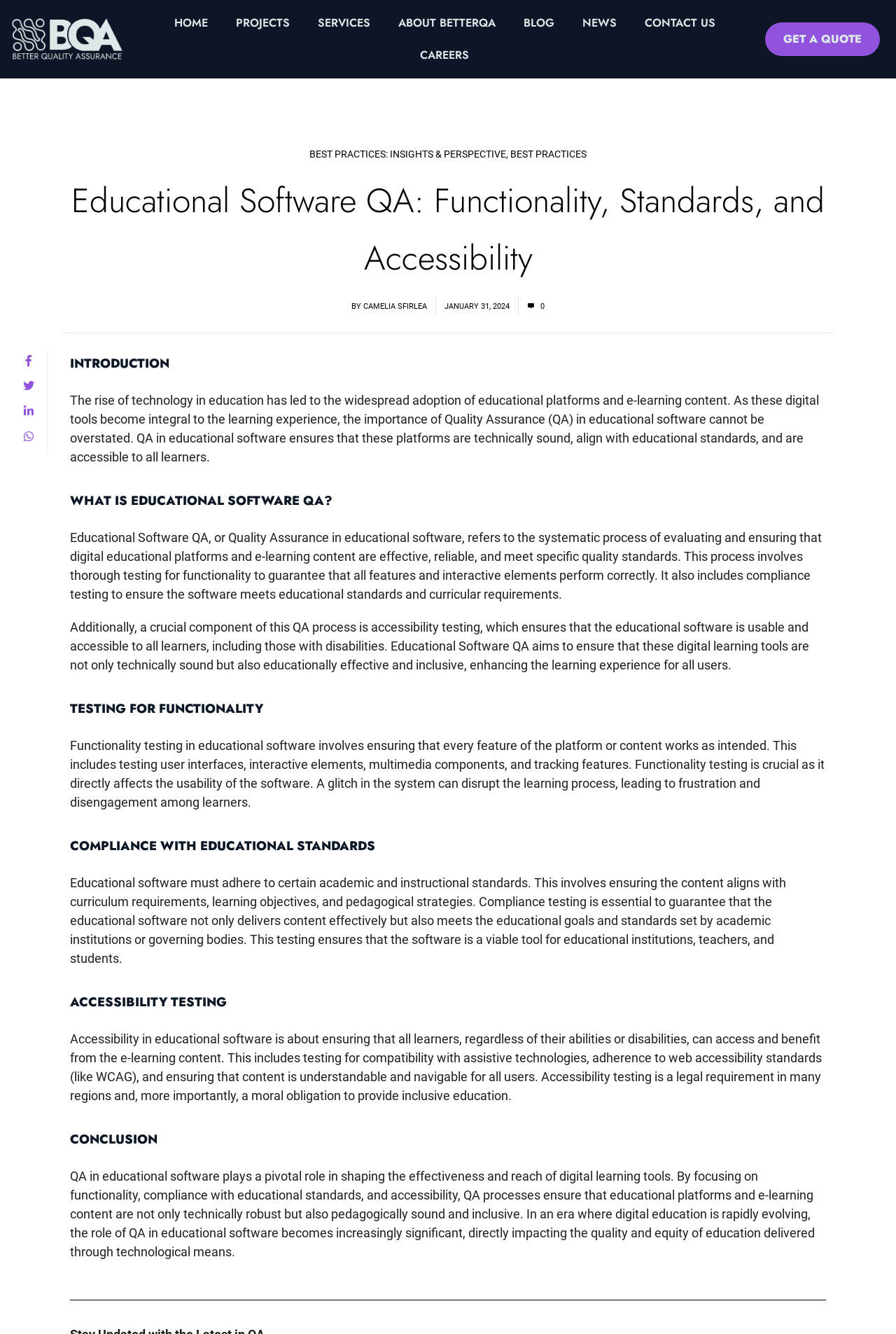Please provide a one-word or short phrase answer to the question:
What are the three components of Educational Software QA?

Functionality, Standards, and Accessibility